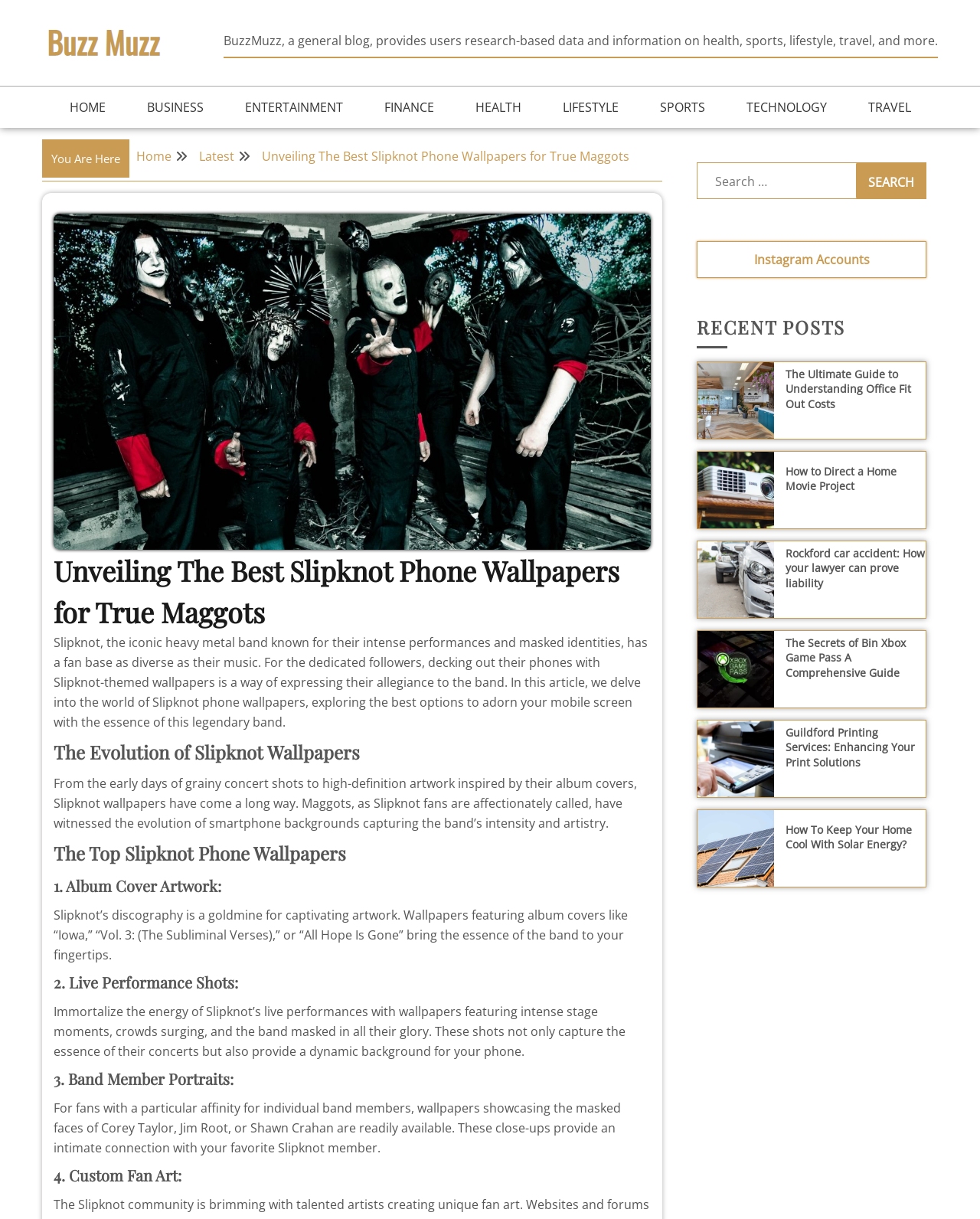What types of Slipknot wallpapers are discussed in the article?
Answer the question with a single word or phrase derived from the image.

Album cover artwork, live performance shots, band member portraits, and custom fan art